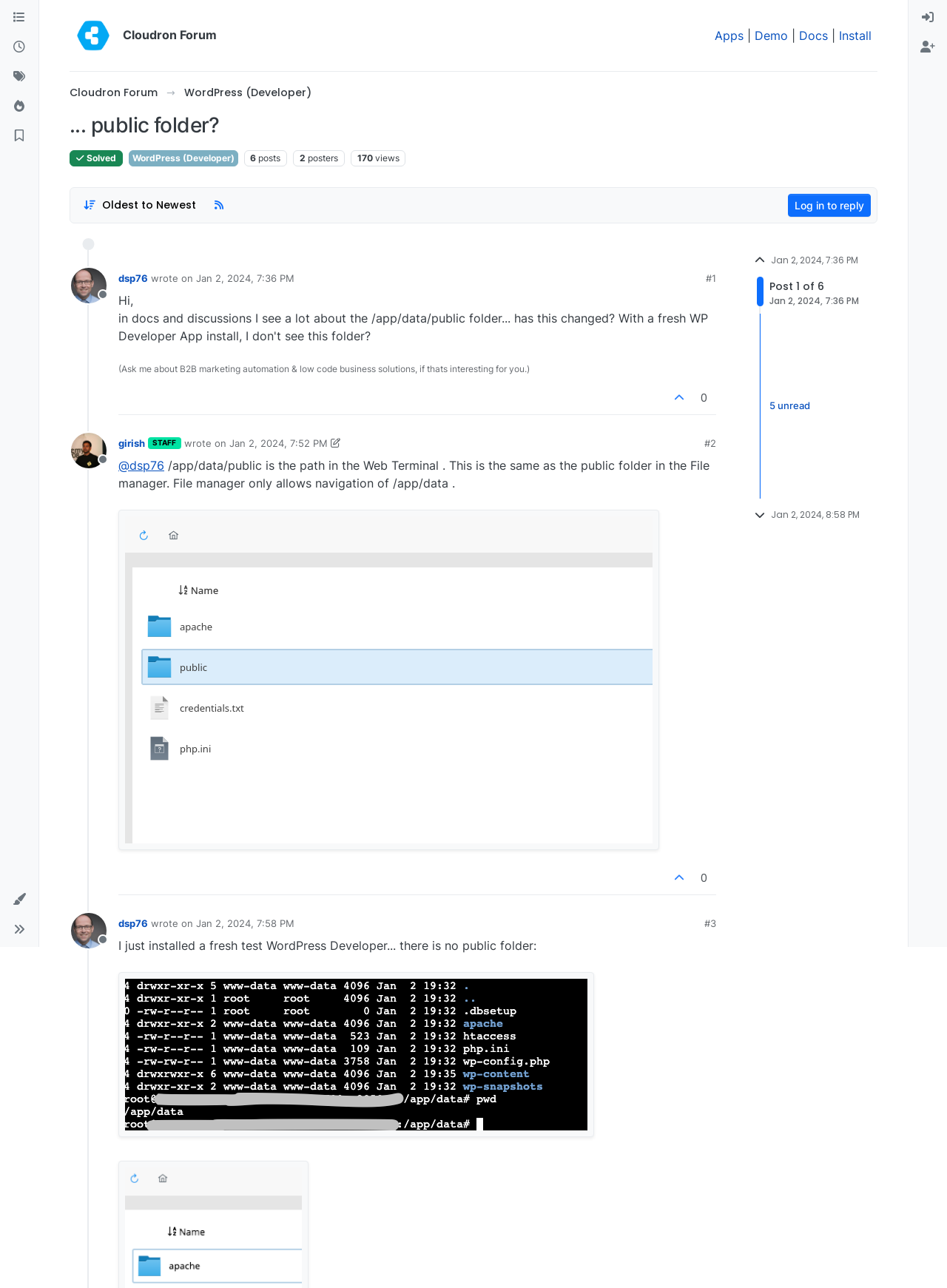Extract the bounding box for the UI element that matches this description: "Oldest to Newest".

[0.08, 0.151, 0.214, 0.168]